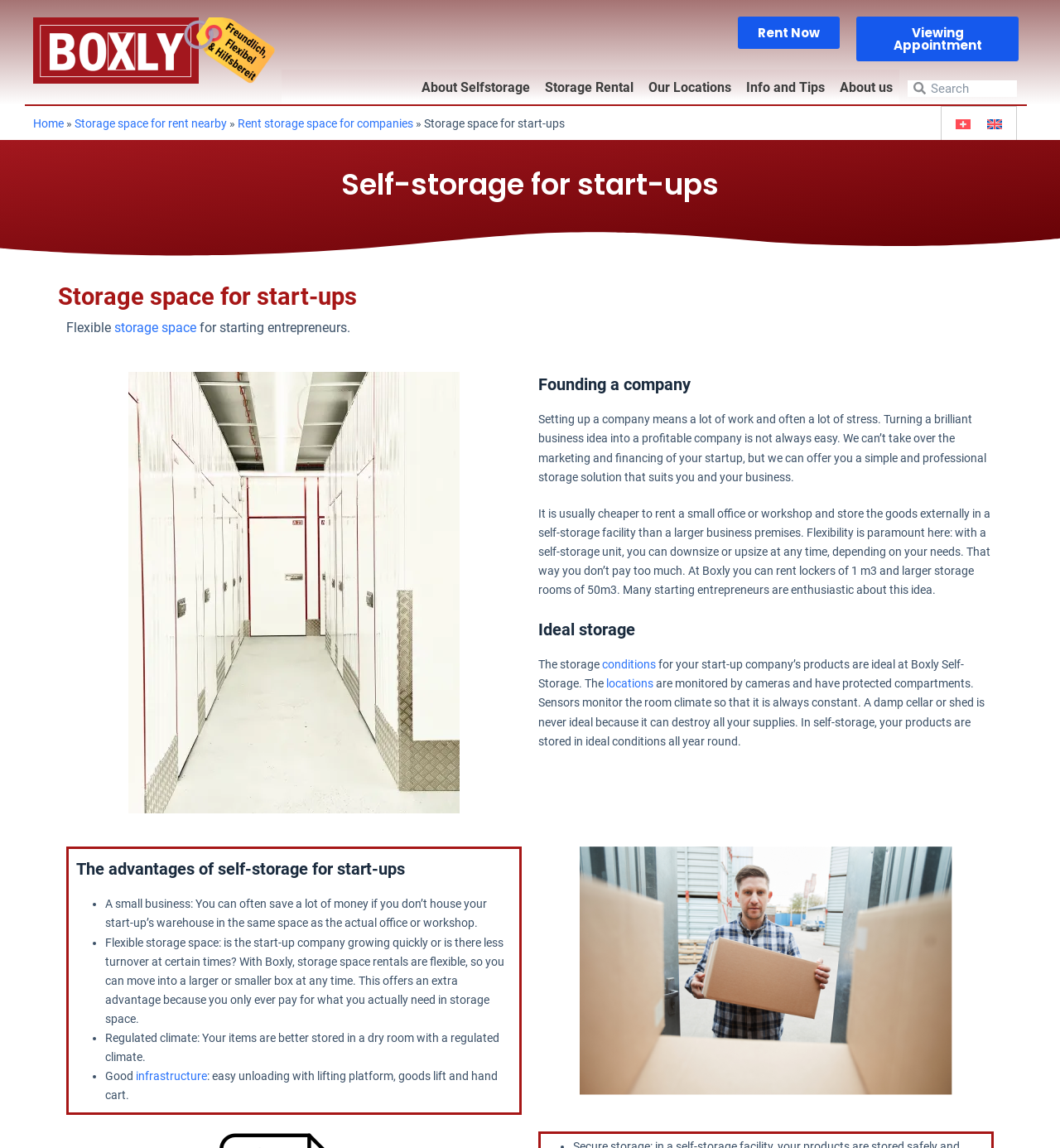Determine the bounding box coordinates of the clickable area required to perform the following instruction: "View storage space for rent nearby". The coordinates should be represented as four float numbers between 0 and 1: [left, top, right, bottom].

[0.07, 0.102, 0.214, 0.113]